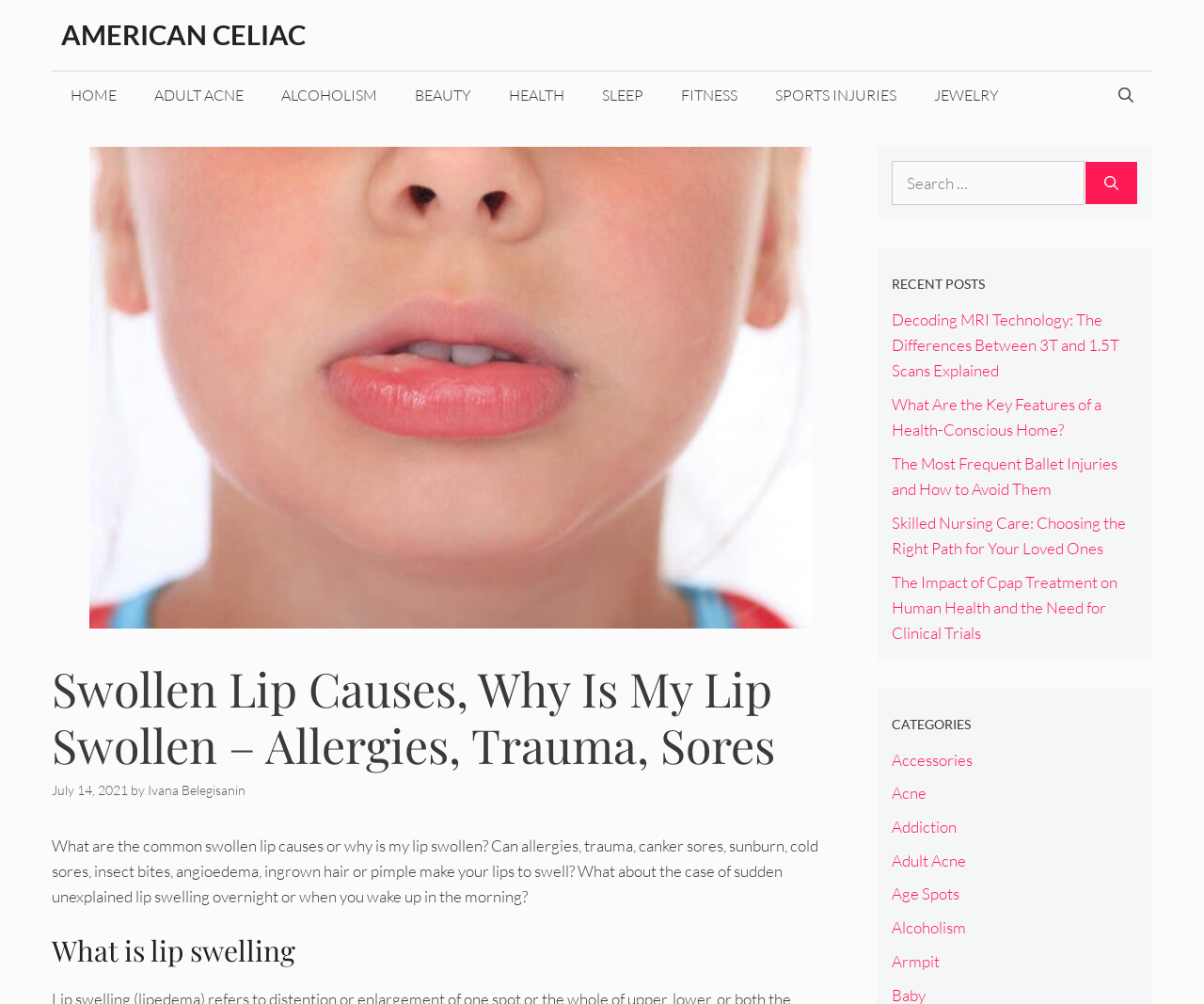What is the name of the website?
Please provide a full and detailed response to the question.

I determined the answer by looking at the banner element at the top of the webpage, which contains the text 'AMERICAN CELIAC'.